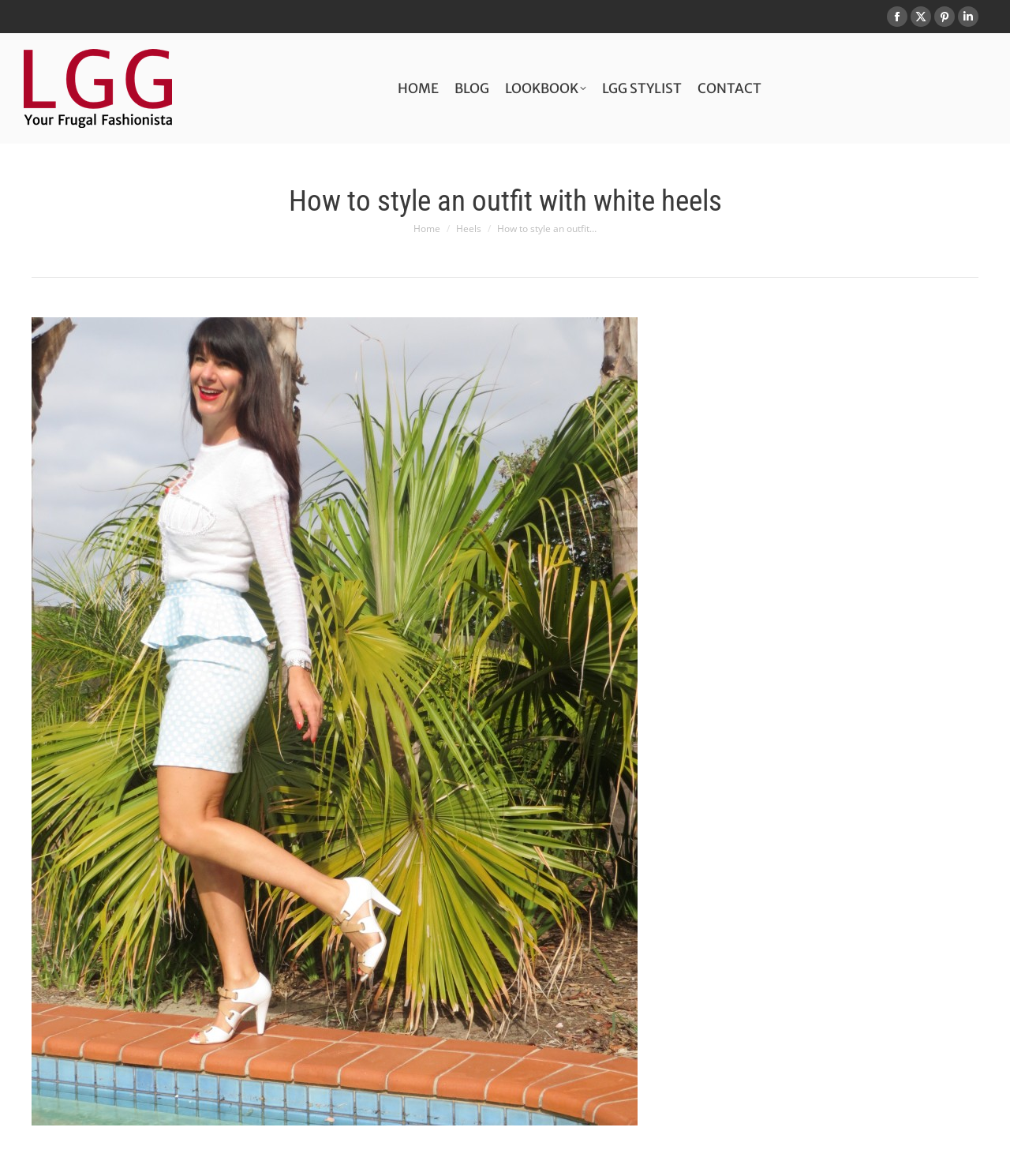Can you give a detailed response to the following question using the information from the image? What type of skirt is mentioned in the blog post?

I determined the type of skirt mentioned in the blog post by looking at the link element with the text 'Peplum skirt 1' and its corresponding image, which suggests that the blog post is discussing how to style an outfit with a peplum skirt.